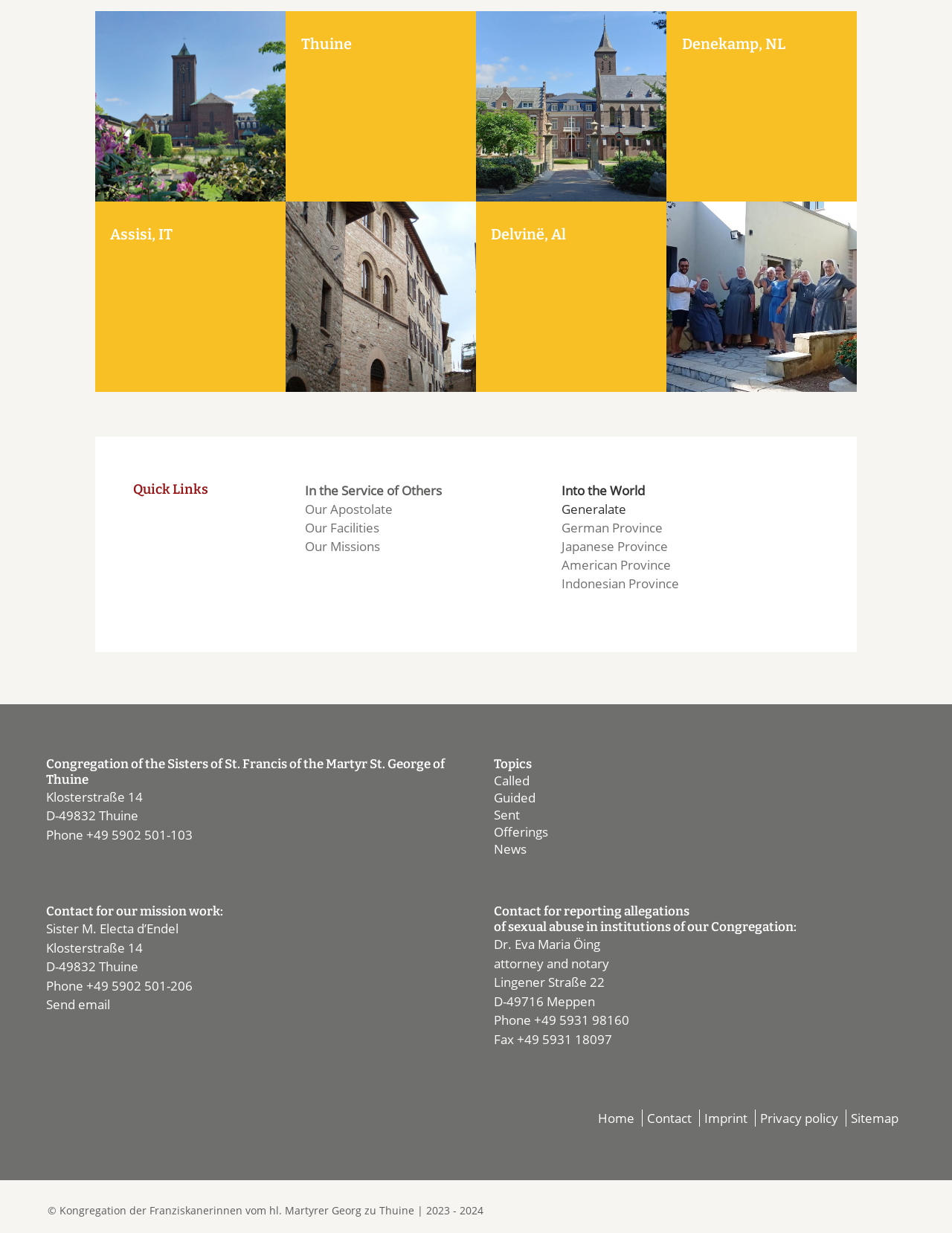Using the provided element description, identify the bounding box coordinates as (top-left x, top-left y, bottom-right x, bottom-right y). Ensure all values are between 0 and 1. Description: Into the World

[0.59, 0.39, 0.677, 0.405]